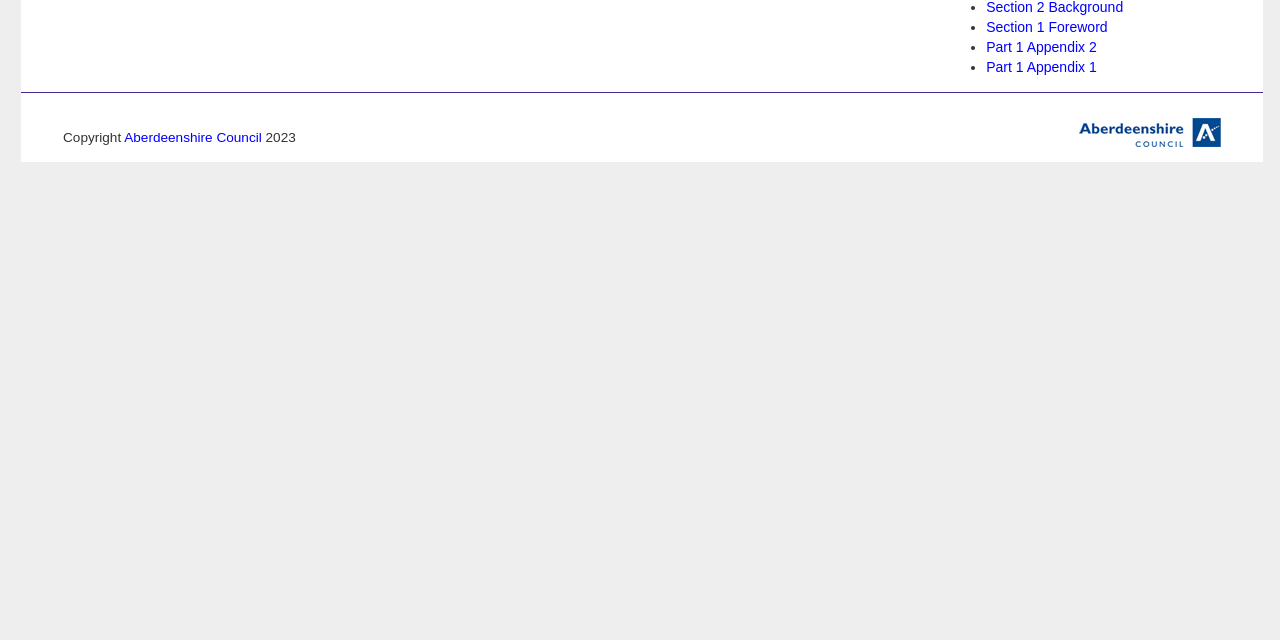Using the provided description Section 1 Foreword, find the bounding box coordinates for the UI element. Provide the coordinates in (top-left x, top-left y, bottom-right x, bottom-right y) format, ensuring all values are between 0 and 1.

[0.77, 0.03, 0.865, 0.055]